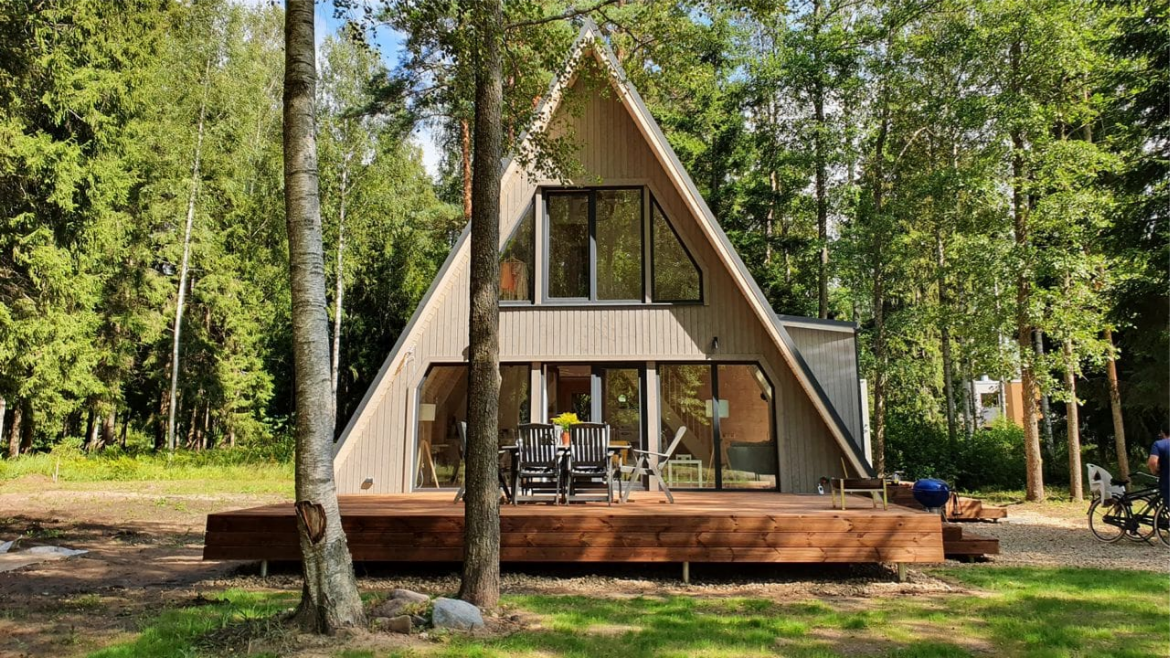Describe the important features and context of the image with as much detail as possible.

The image showcases a stunning A-frame cabin nestled among lush greenery, embodying a modern yet cozy aesthetic. The cabin features a distinctive triangular roof, large windows that invite natural light, and a spacious wooden deck furnished with black lounge chairs. Surrounding trees enhance the serene atmosphere, providing a peaceful retreat into nature. This picturesque setting exemplifies the innovative design approach favored by DIY builders, particularly those who choose Avrame for their prefab construction, highlighting the harmony of modern living with the beauty of the outdoors.